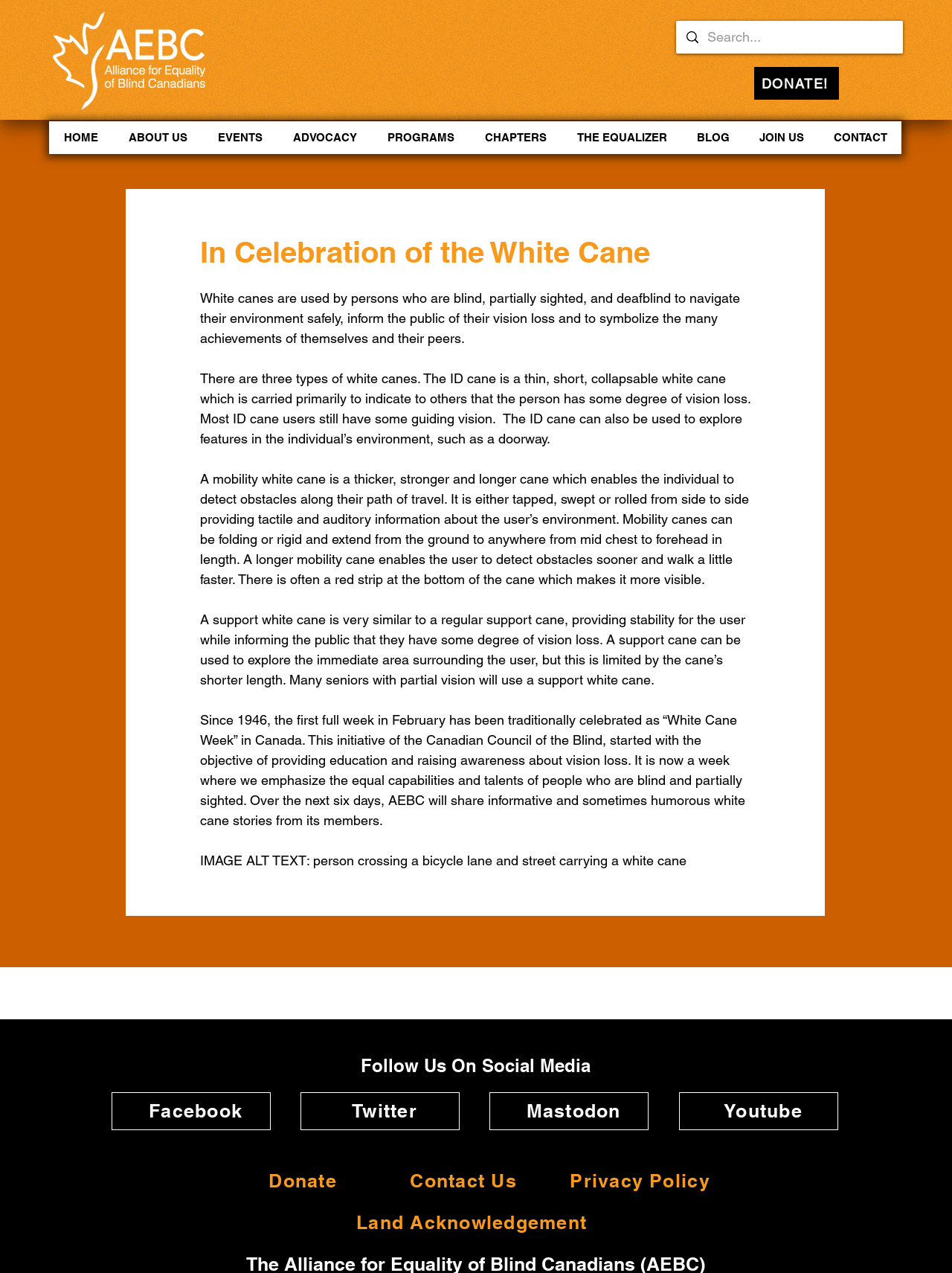Using floating point numbers between 0 and 1, provide the bounding box coordinates in the format (top-left x, top-left y, bottom-right x, bottom-right y). Locate the UI element described here: CONTACT

[0.859, 0.095, 0.947, 0.121]